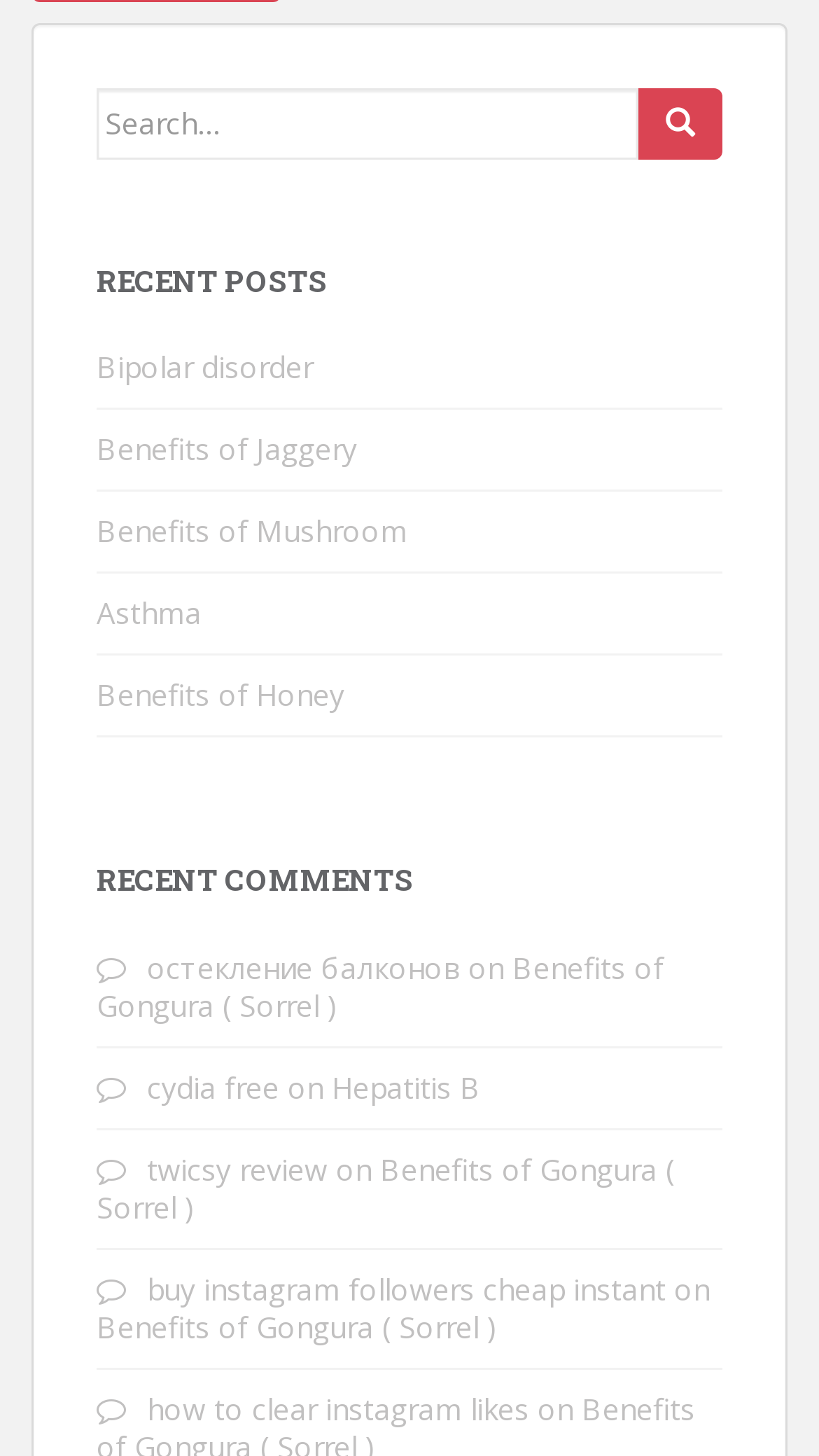Show the bounding box coordinates for the HTML element as described: "Asthma".

[0.118, 0.407, 0.246, 0.435]